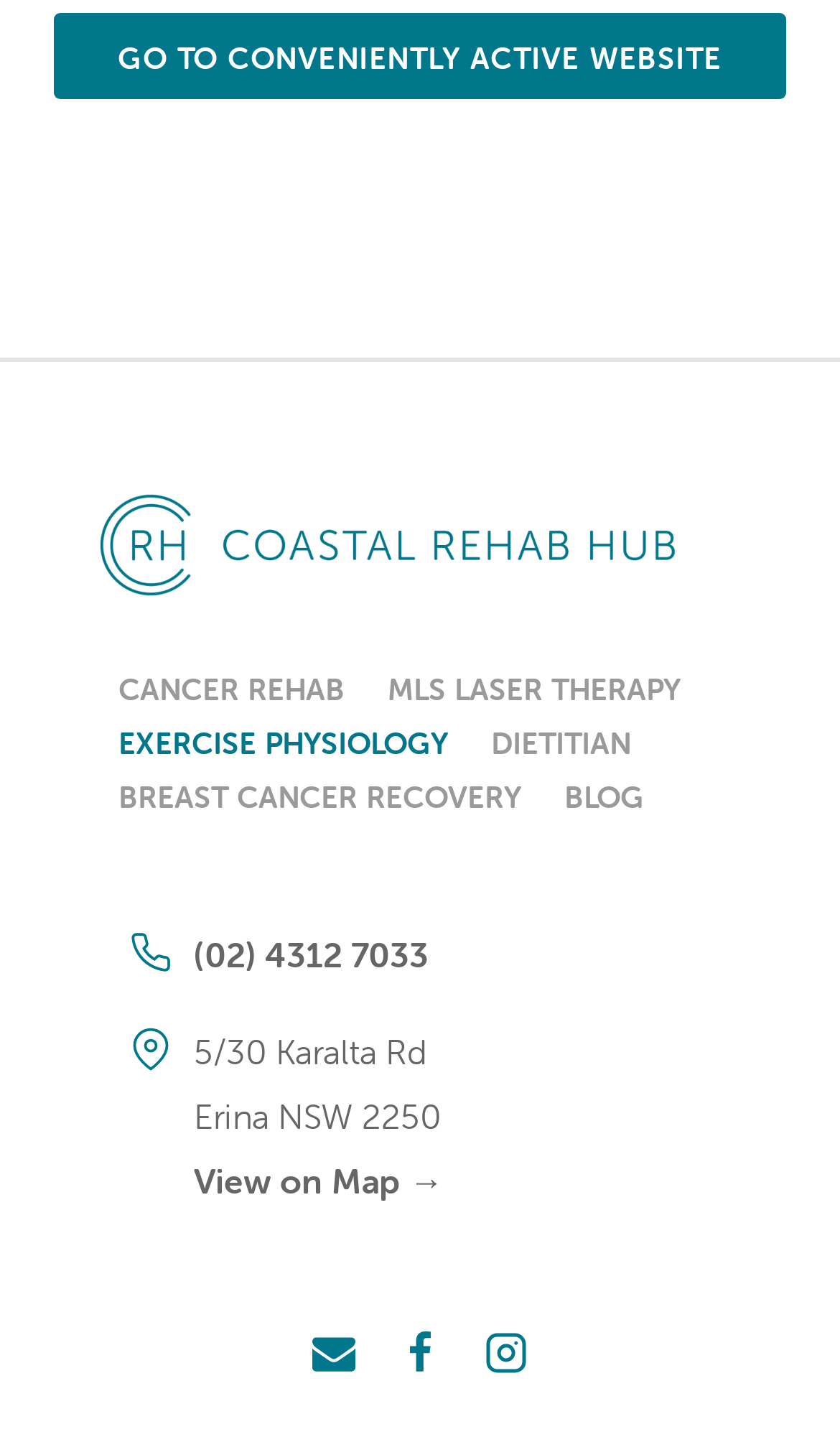Pinpoint the bounding box coordinates of the area that should be clicked to complete the following instruction: "Go to Coastal Rehab Hub website". The coordinates must be given as four float numbers between 0 and 1, i.e., [left, top, right, bottom].

[0.115, 0.341, 0.808, 0.415]